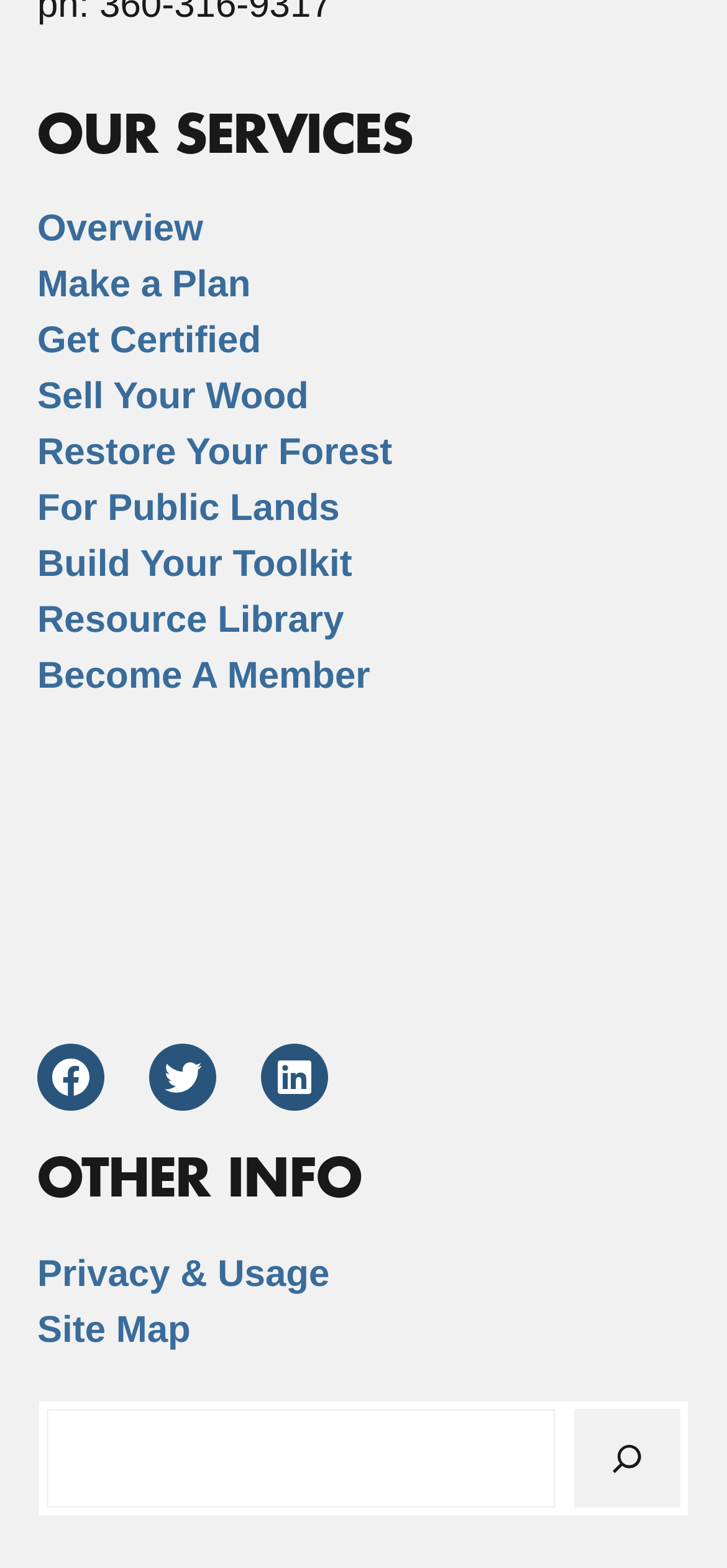What is the purpose of the search box?
Answer the question with a detailed and thorough explanation.

I found a search box at the bottom of the page, which suggests that it is used to search for content within the website.